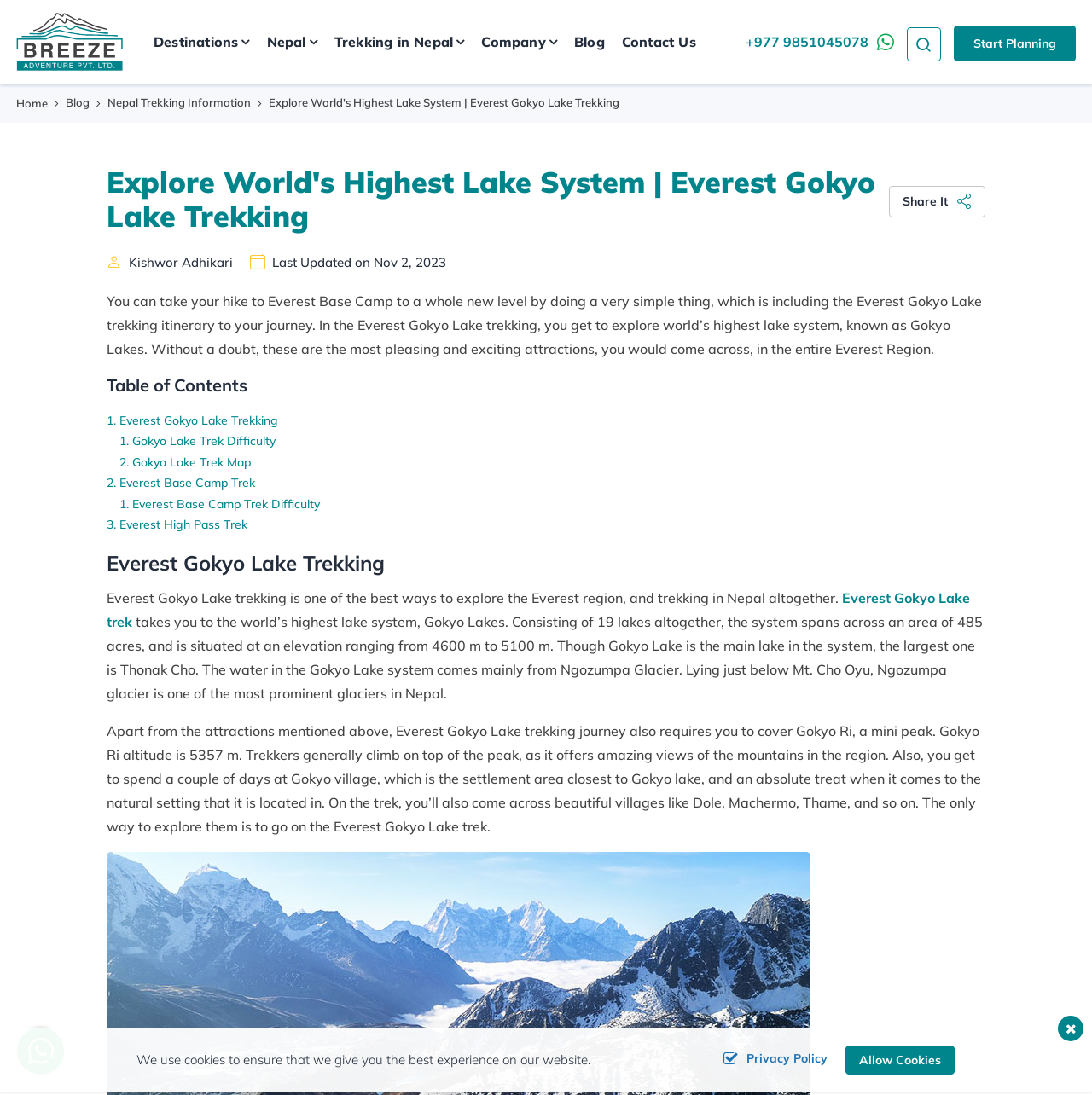Please identify the bounding box coordinates of the clickable area that will allow you to execute the instruction: "Start planning your trip".

[0.873, 0.023, 0.985, 0.056]